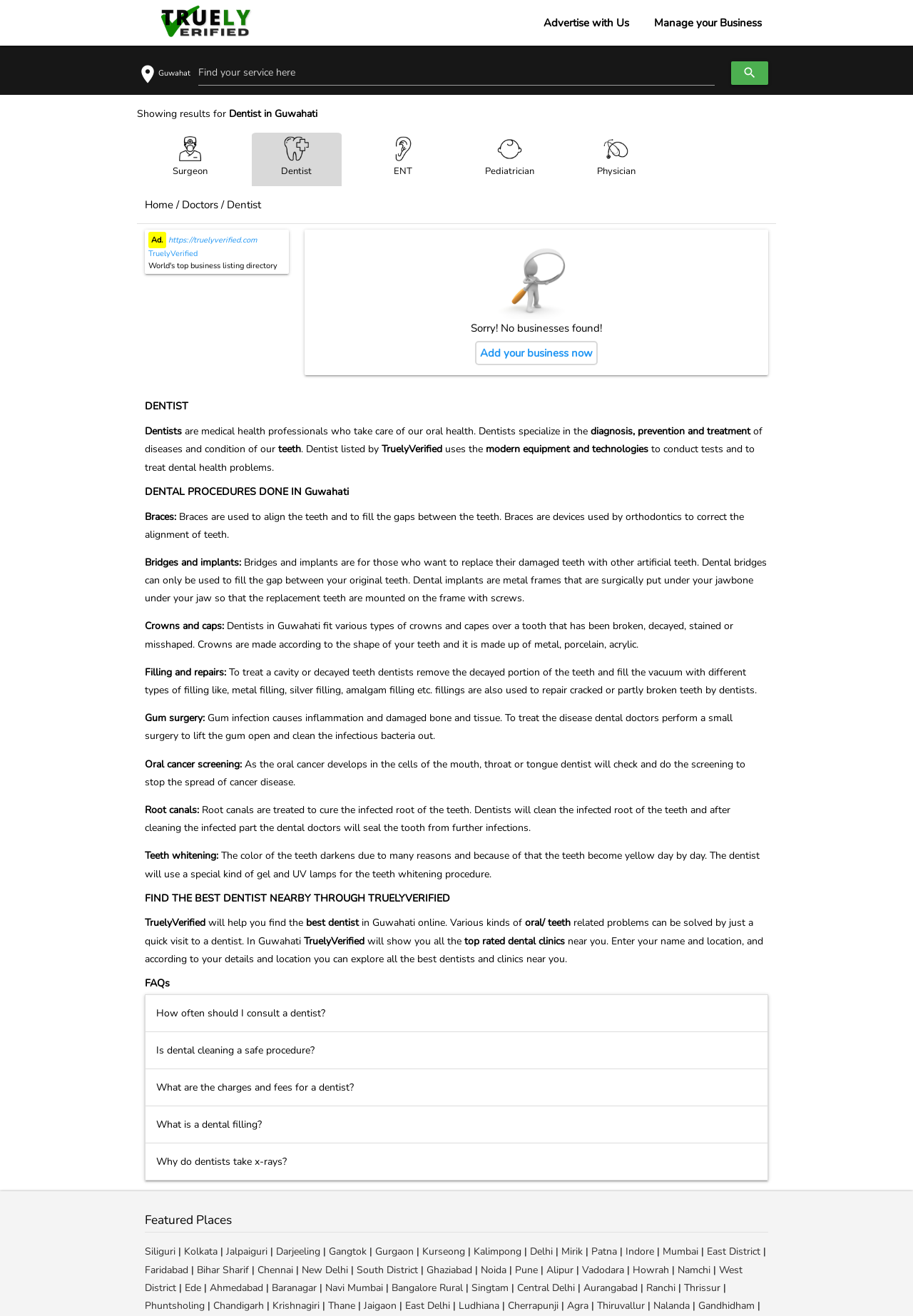Determine the bounding box coordinates for the region that must be clicked to execute the following instruction: "click on dentist link".

[0.275, 0.101, 0.375, 0.141]